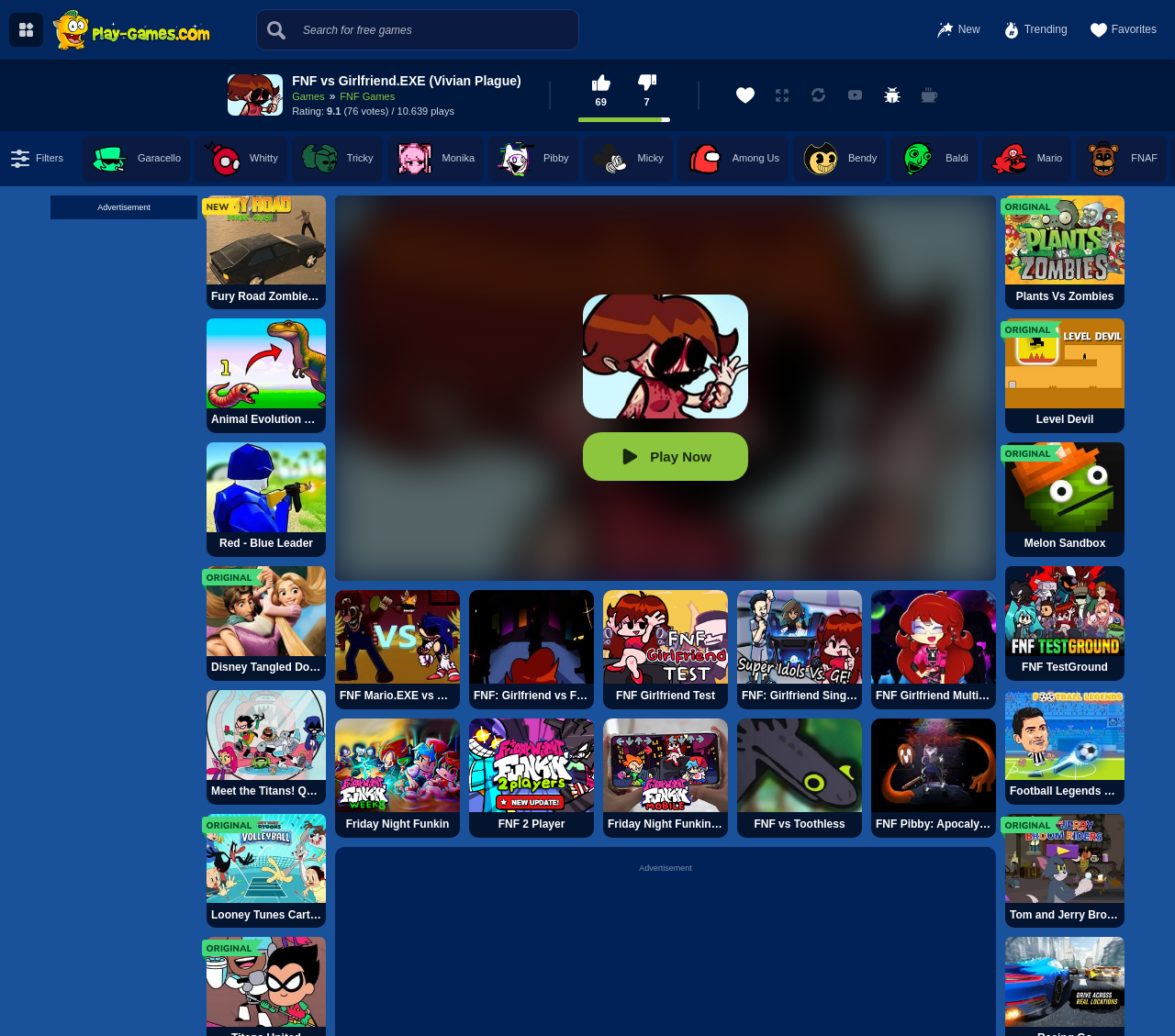What is the rating of the game?
Please respond to the question with a detailed and well-explained answer.

I found the rating of the game by looking at the StaticText element with the text 'Rating:' and its adjacent element with the text '9.1'.